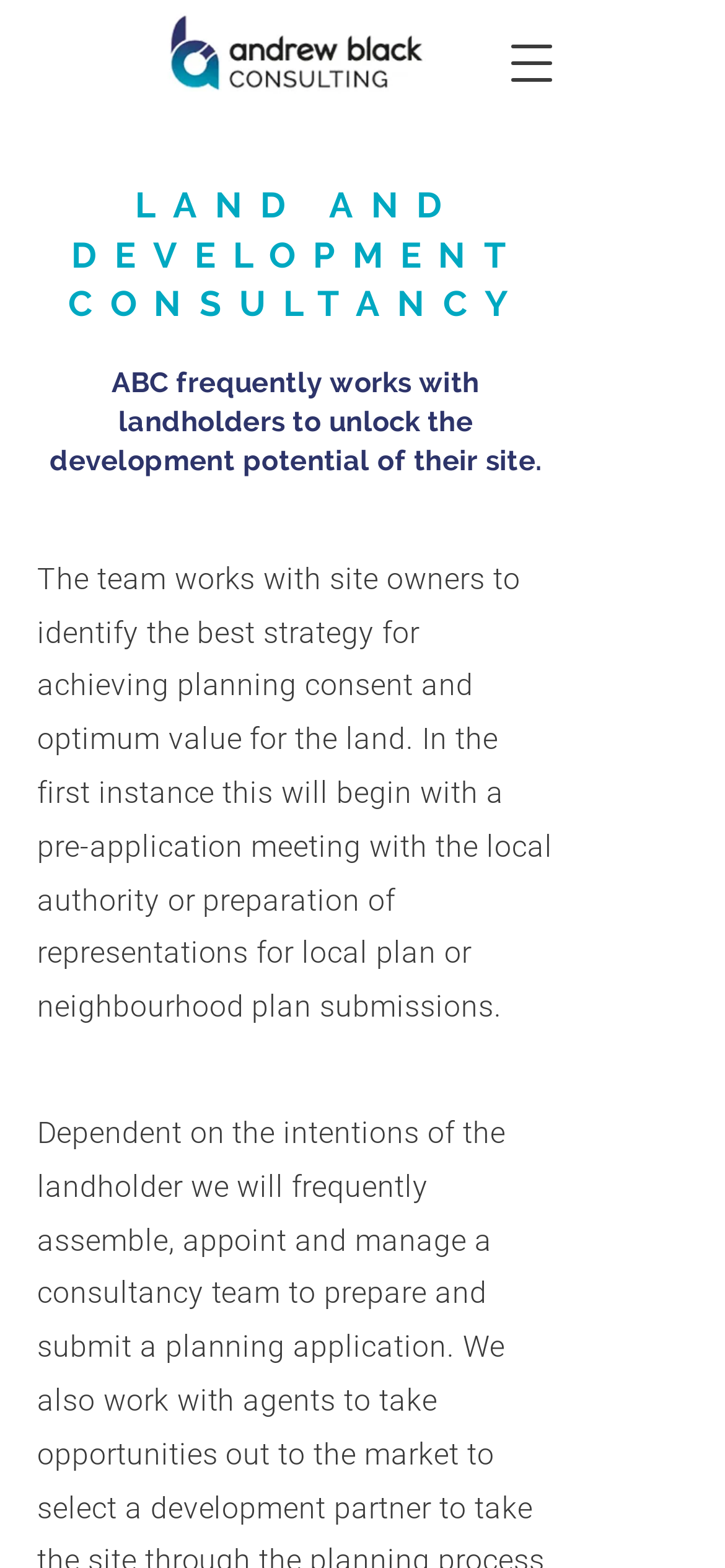Answer the following inquiry with a single word or phrase:
What is the benefit of working with this consultancy?

Optimum value for the land